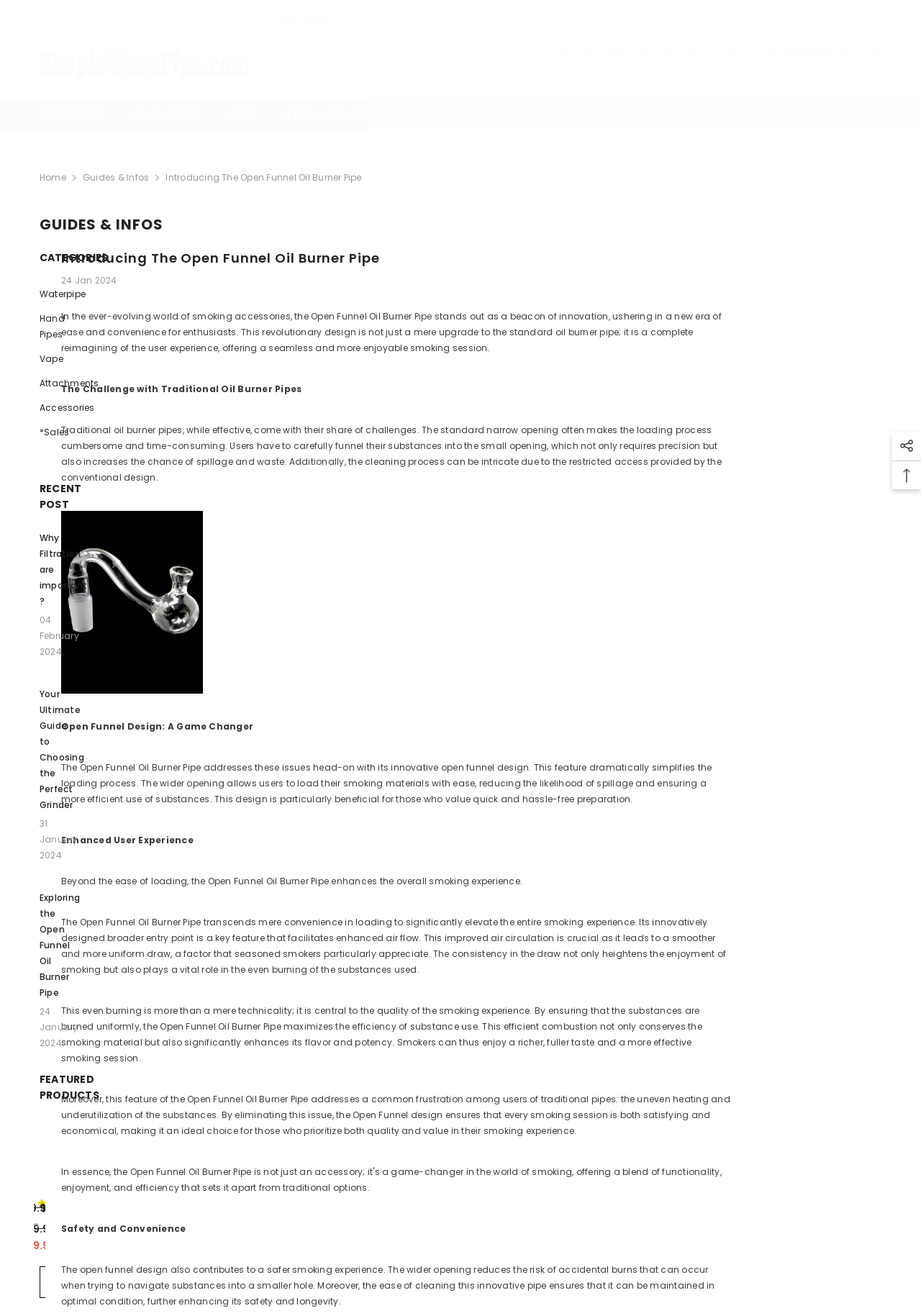Please find the bounding box for the UI element described by: "title="open funnel oil burner pipe"".

[0.23, 0.388, 0.957, 0.527]